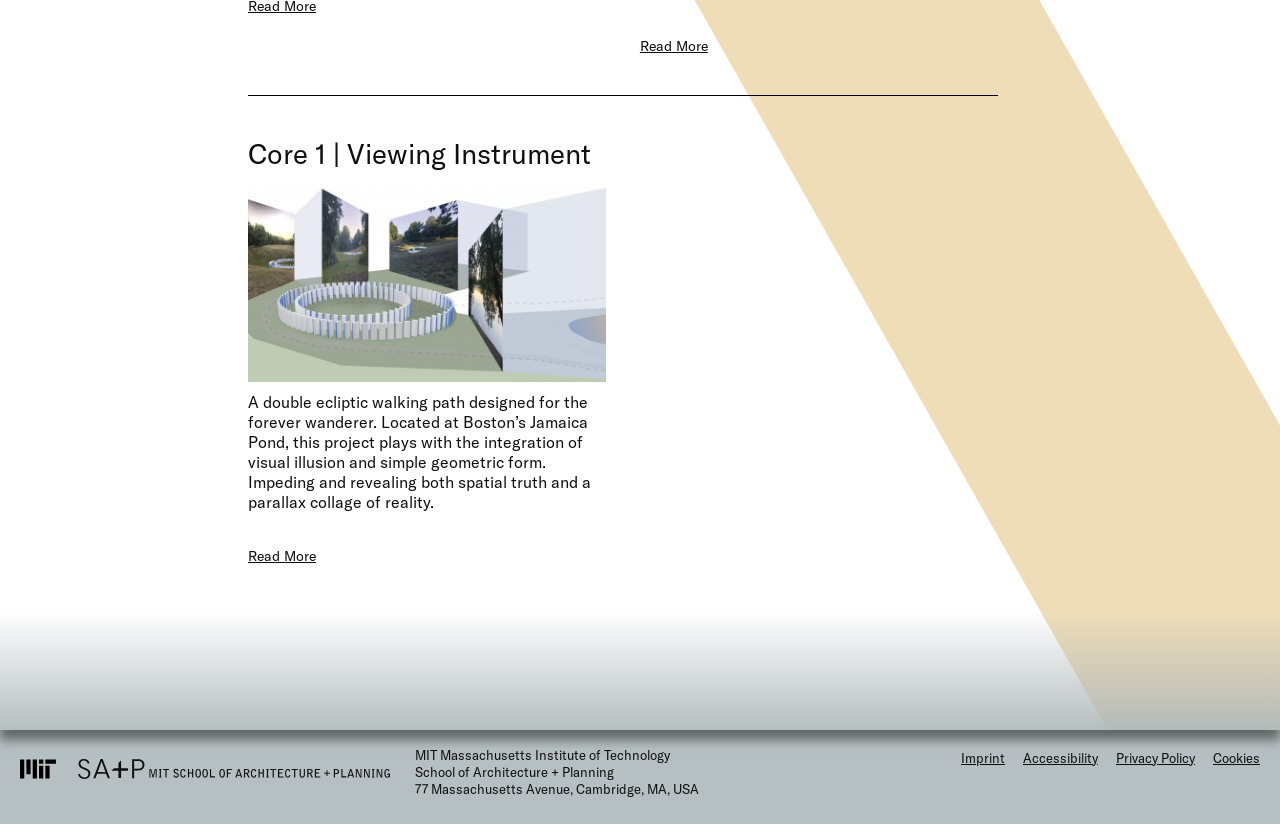What is the name of the school at the bottom of the page?
Provide a concise answer using a single word or phrase based on the image.

School of Architecture + Planning